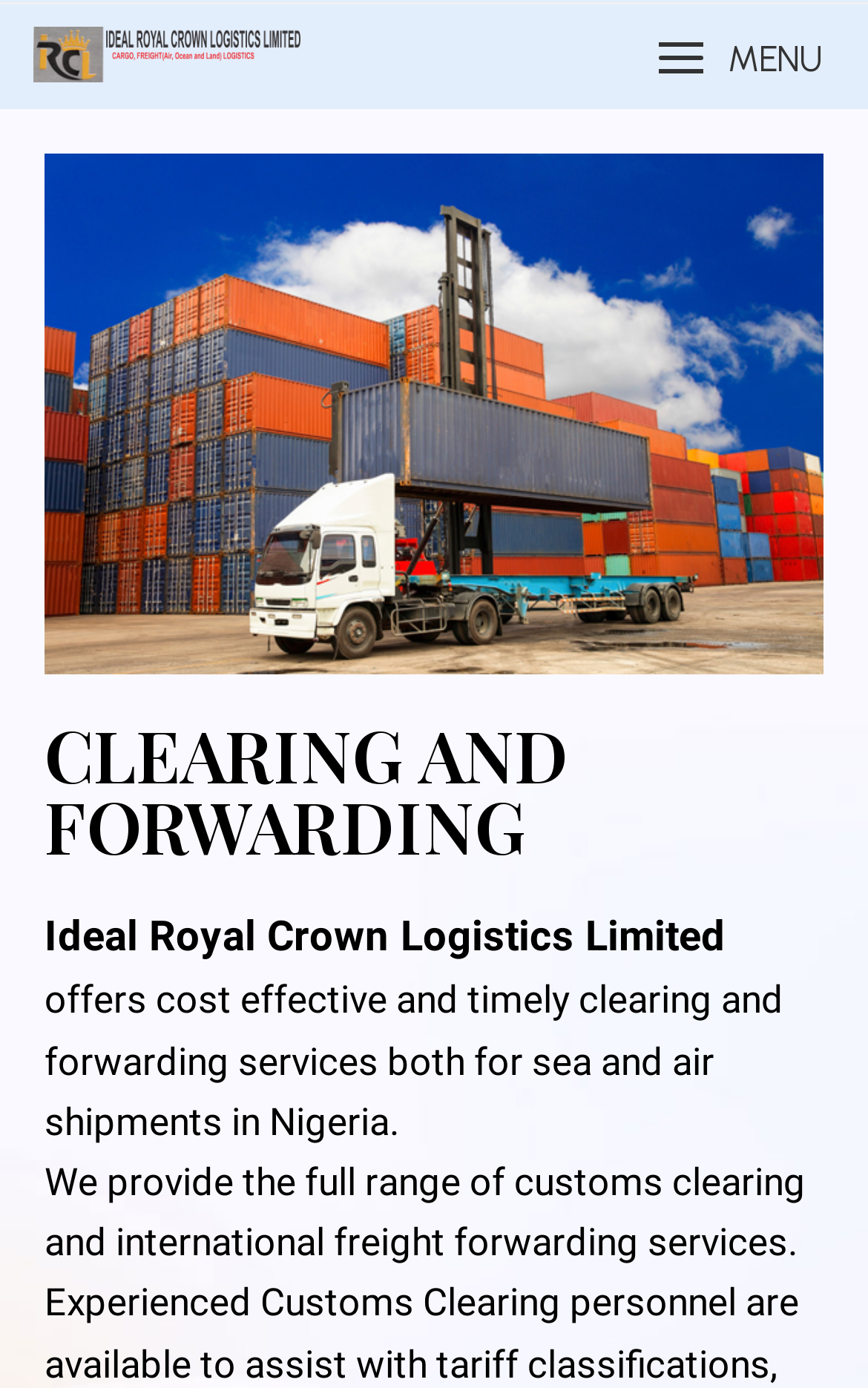What type of shipments does the company handle?
Based on the visual, give a brief answer using one word or a short phrase.

Sea and air shipments